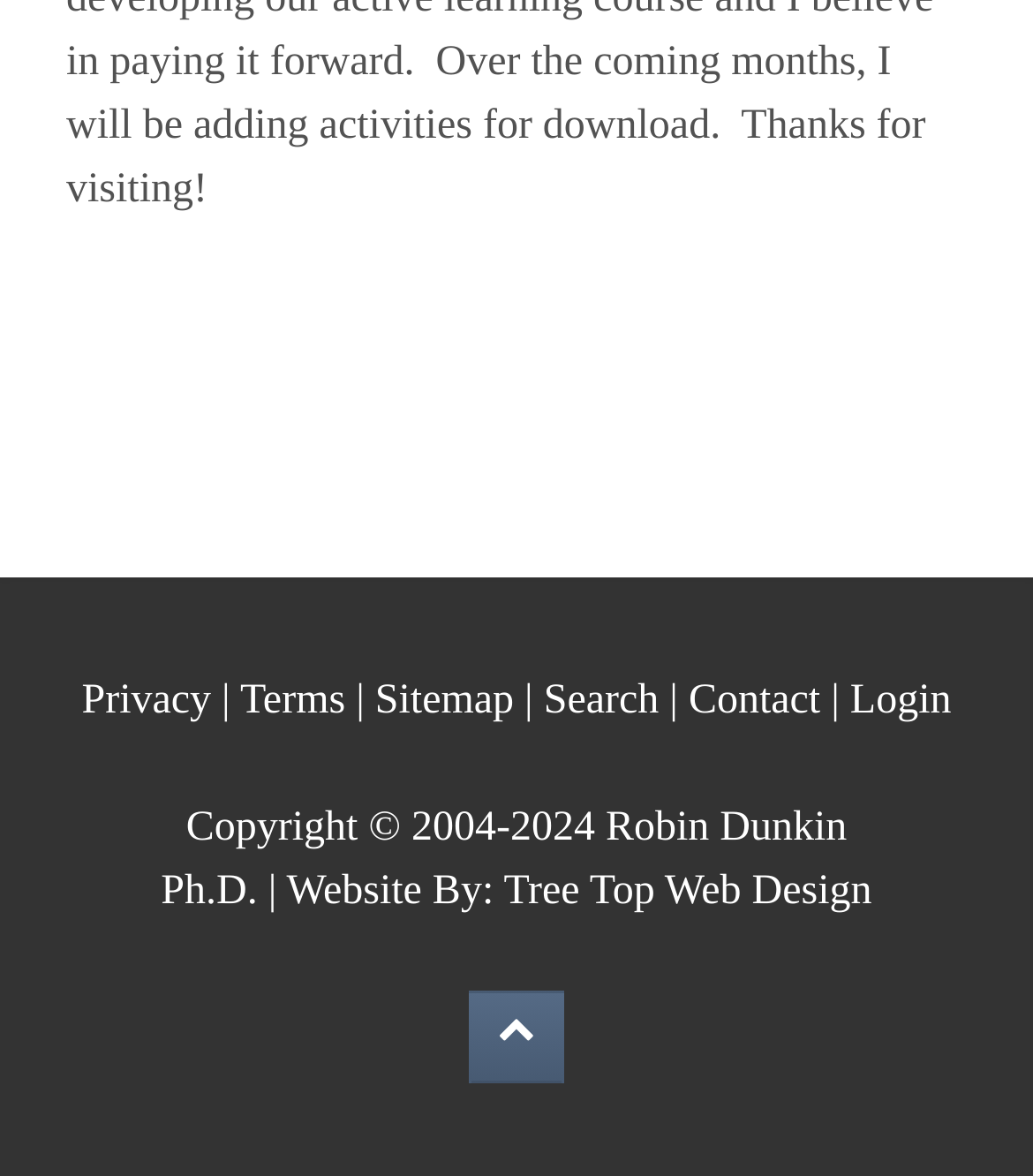Please determine the bounding box coordinates for the UI element described here. Use the format (top-left x, top-left y, bottom-right x, bottom-right y) with values bounded between 0 and 1: Login

[0.823, 0.577, 0.921, 0.615]